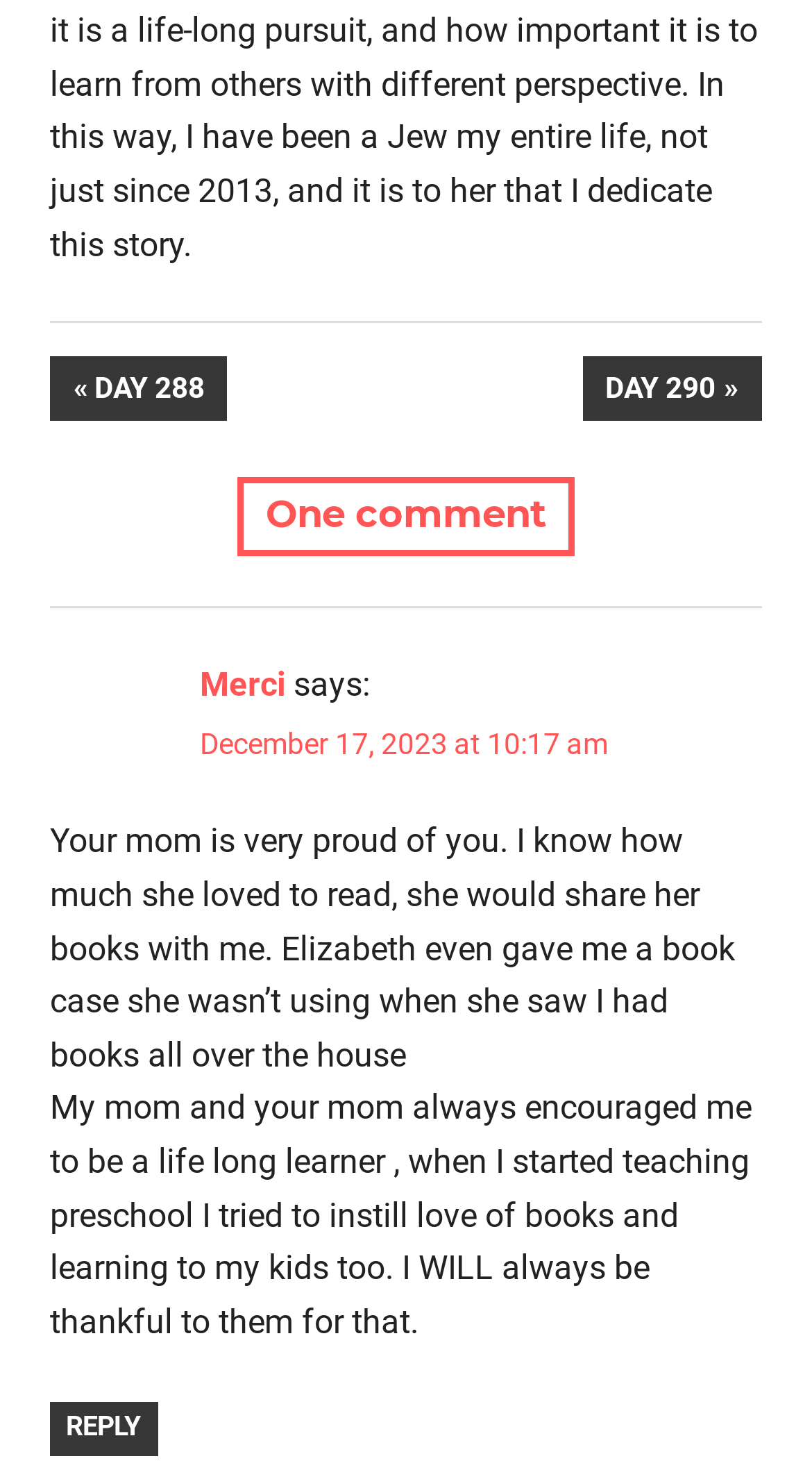Find and provide the bounding box coordinates for the UI element described here: "Merci". The coordinates should be given as four float numbers between 0 and 1: [left, top, right, bottom].

[0.246, 0.455, 0.351, 0.482]